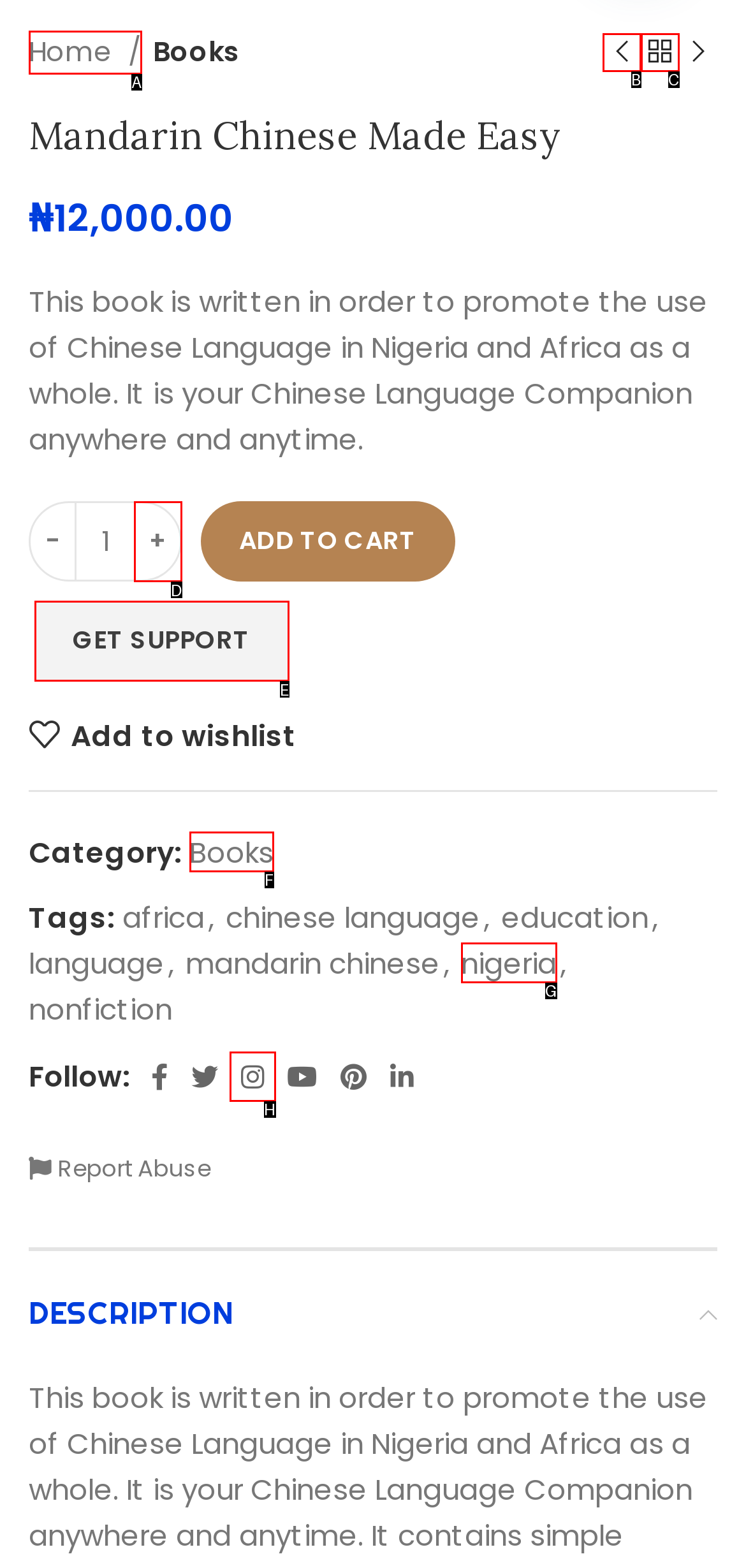Given the description: Back to products
Identify the letter of the matching UI element from the options.

C